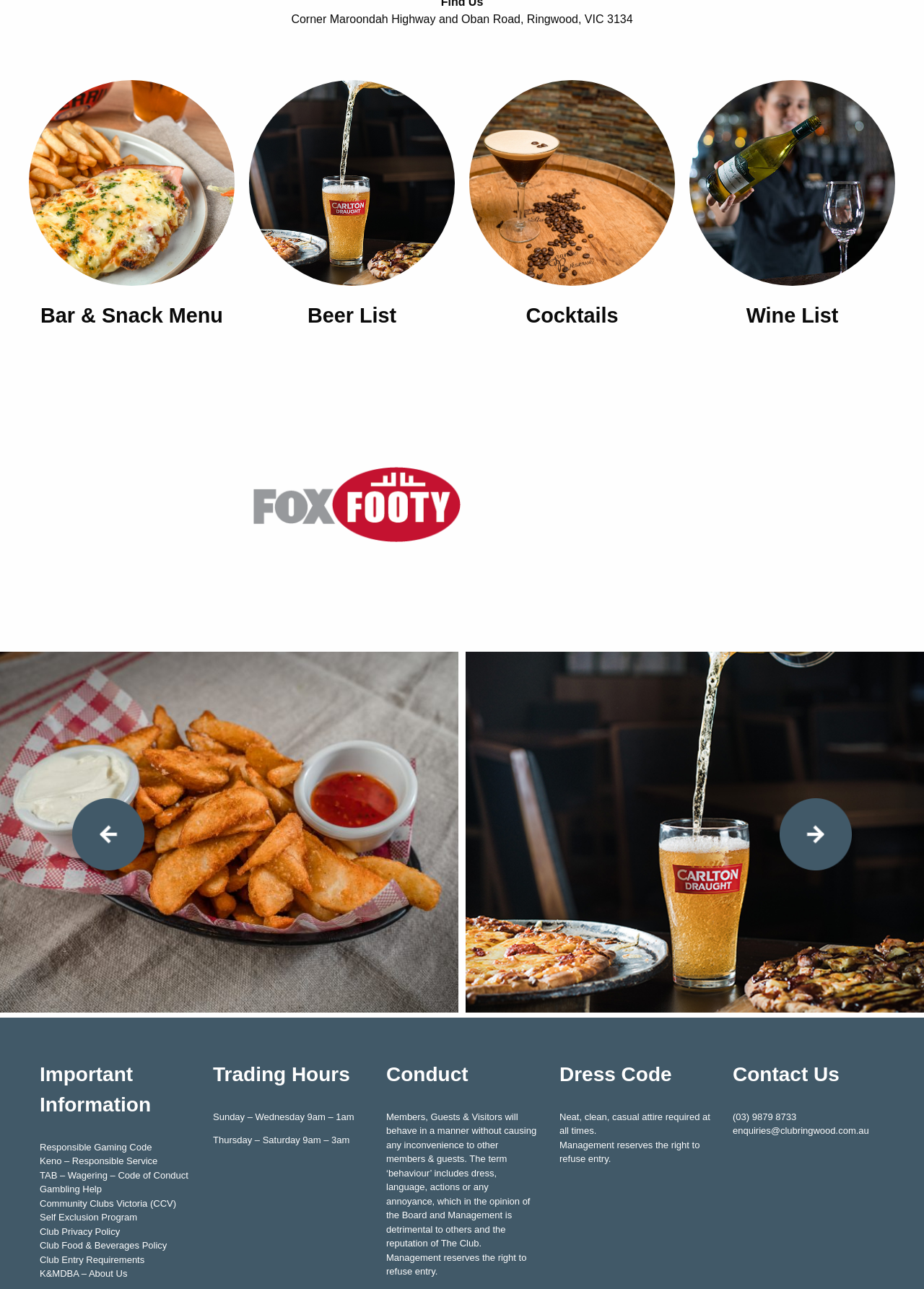What are the trading hours on Sundays to Wednesdays?
Look at the screenshot and respond with one word or a short phrase.

9am – 1am